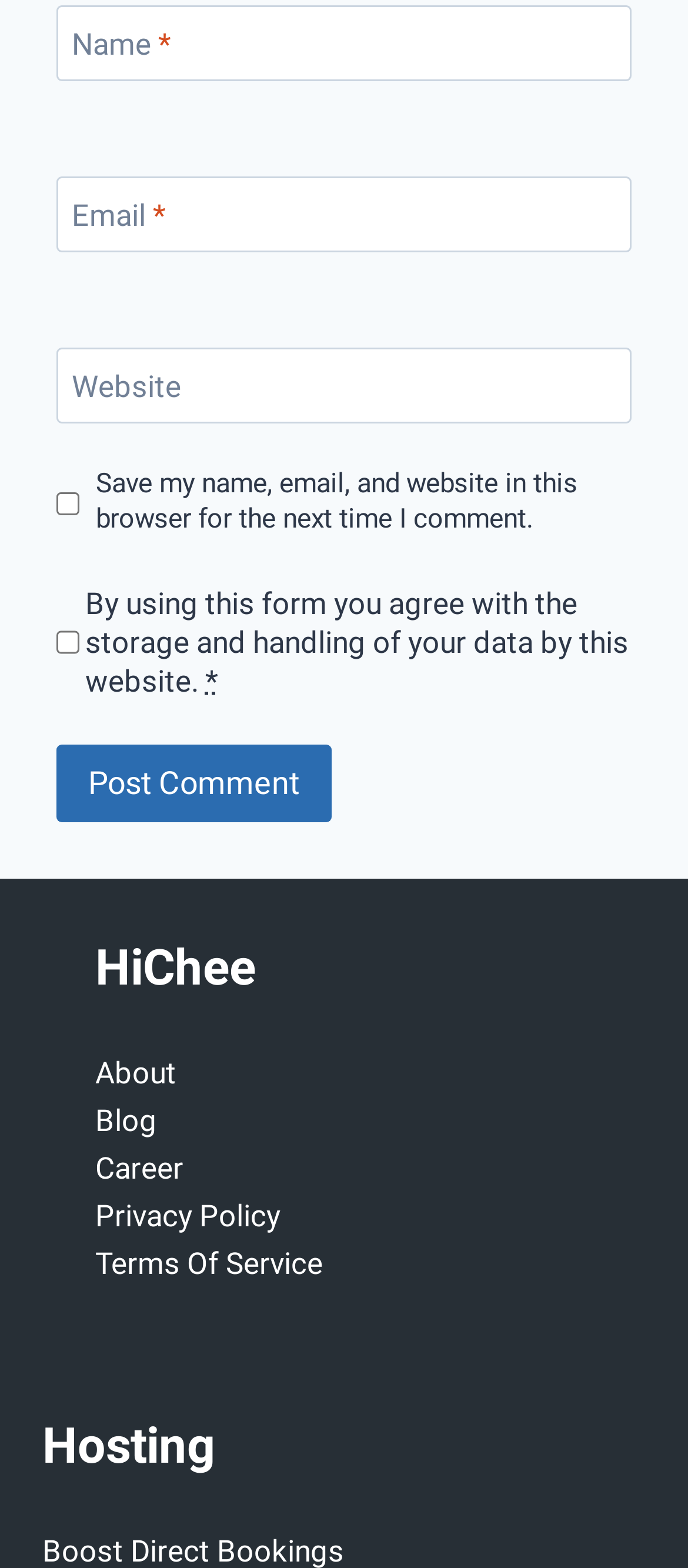Identify the bounding box coordinates of the clickable region required to complete the instruction: "Visit the About page". The coordinates should be given as four float numbers within the range of 0 and 1, i.e., [left, top, right, bottom].

[0.138, 0.672, 0.256, 0.695]